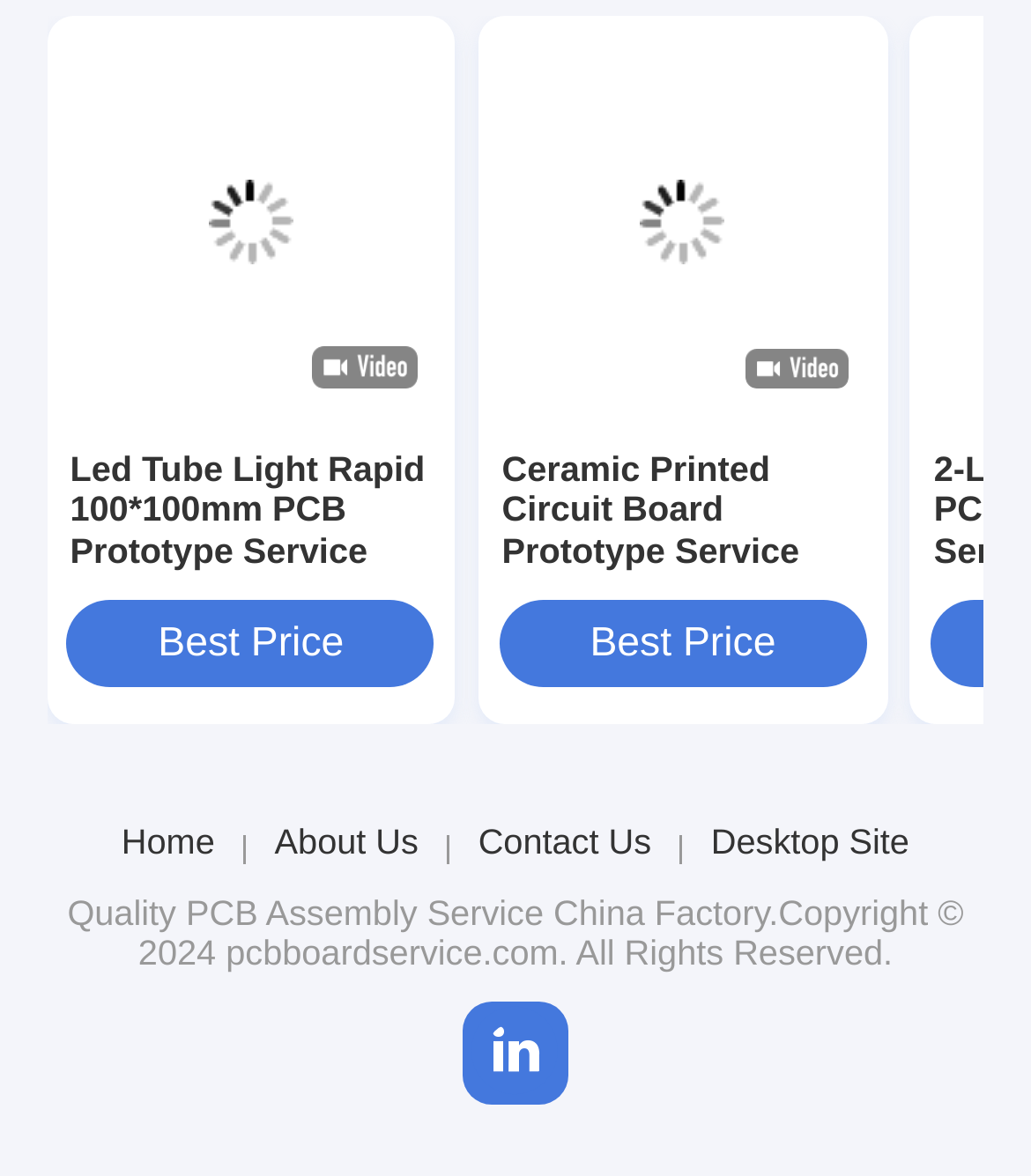Locate the bounding box of the UI element described by: "About Us" in the given webpage screenshot.

[0.266, 0.699, 0.406, 0.734]